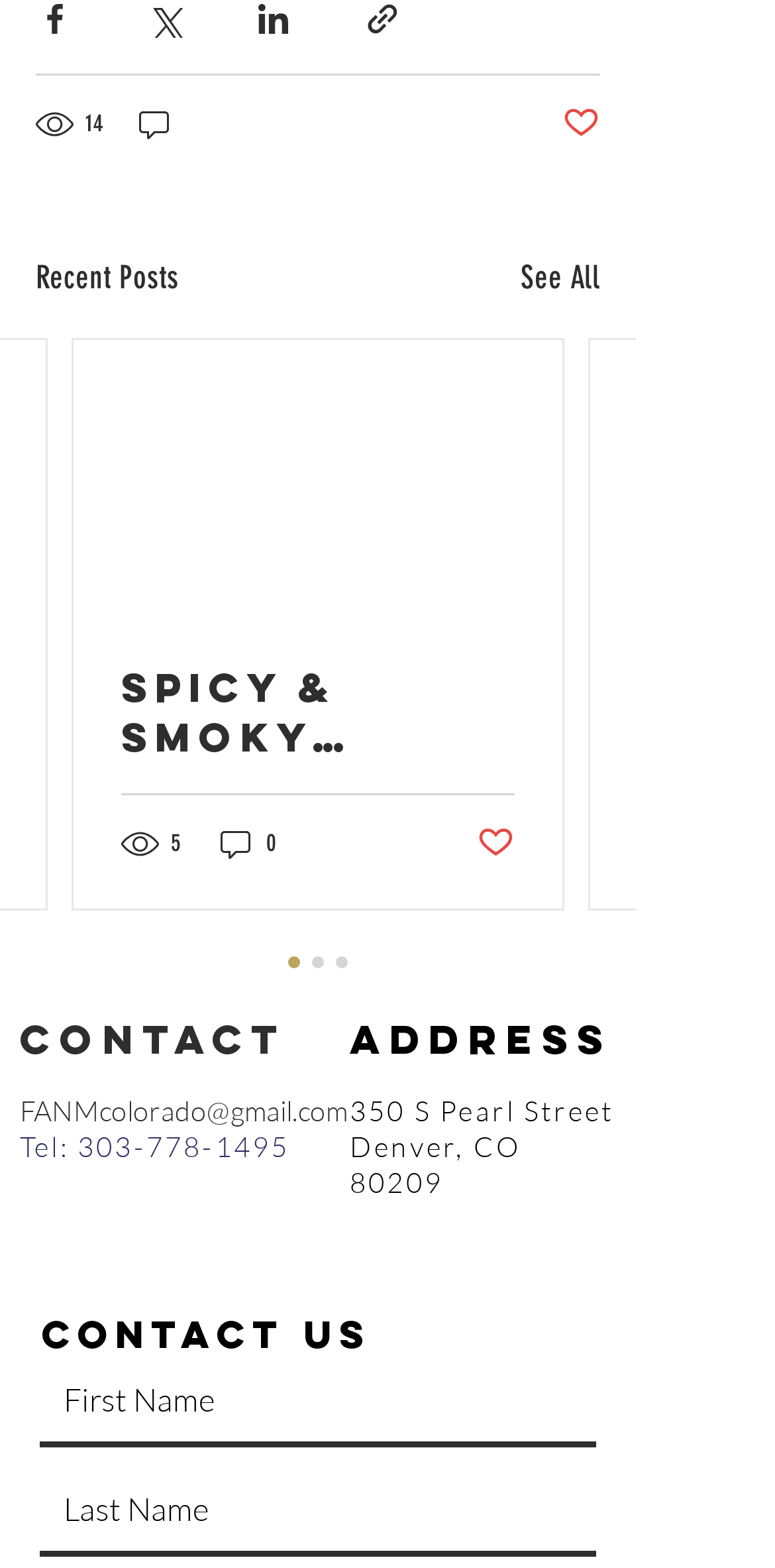What is the street address provided in the contact information?
Based on the screenshot, provide a one-word or short-phrase response.

350 S Pearl Street